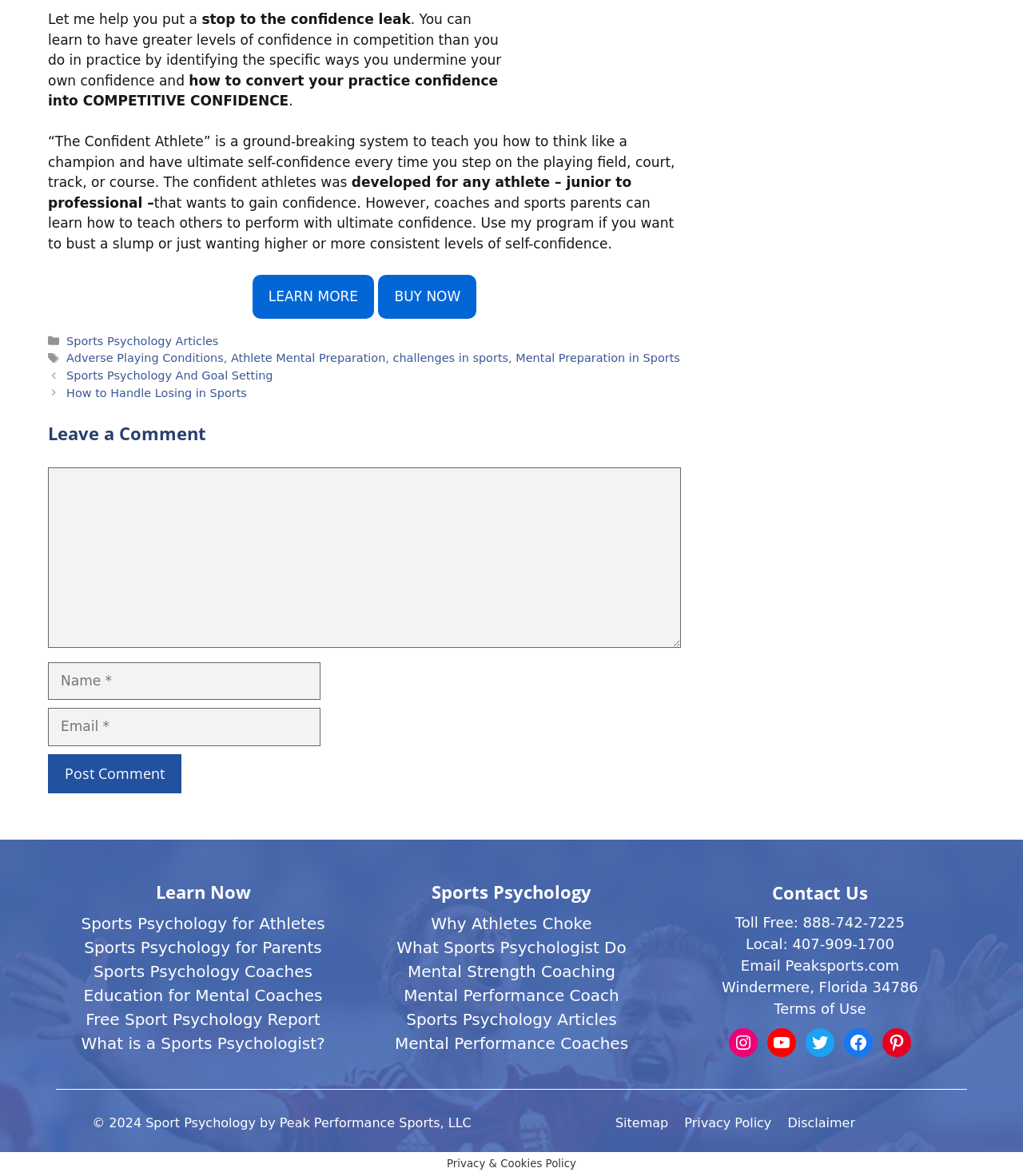Determine the bounding box coordinates of the region I should click to achieve the following instruction: "Click the 'LEARN MORE' link". Ensure the bounding box coordinates are four float numbers between 0 and 1, i.e., [left, top, right, bottom].

[0.247, 0.234, 0.366, 0.271]